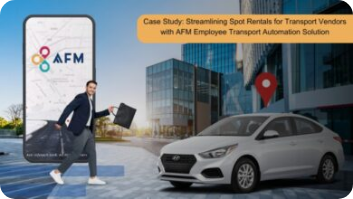Answer the question using only a single word or phrase: 
What is the background setting of the image?

urban setting